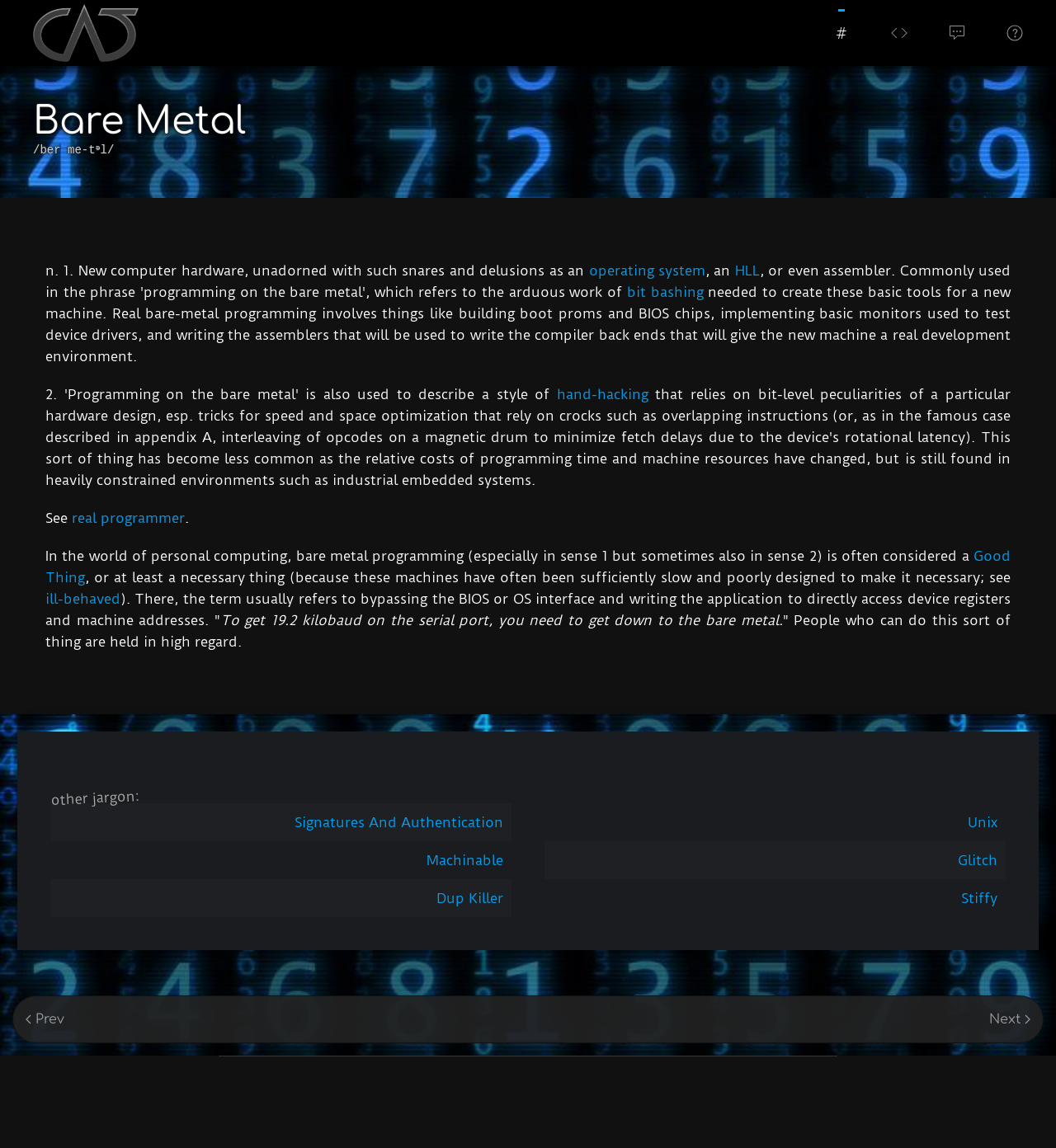Please determine the bounding box coordinates of the area that needs to be clicked to complete this task: 'Click on the 'operating system' link'. The coordinates must be four float numbers between 0 and 1, formatted as [left, top, right, bottom].

[0.557, 0.228, 0.668, 0.243]